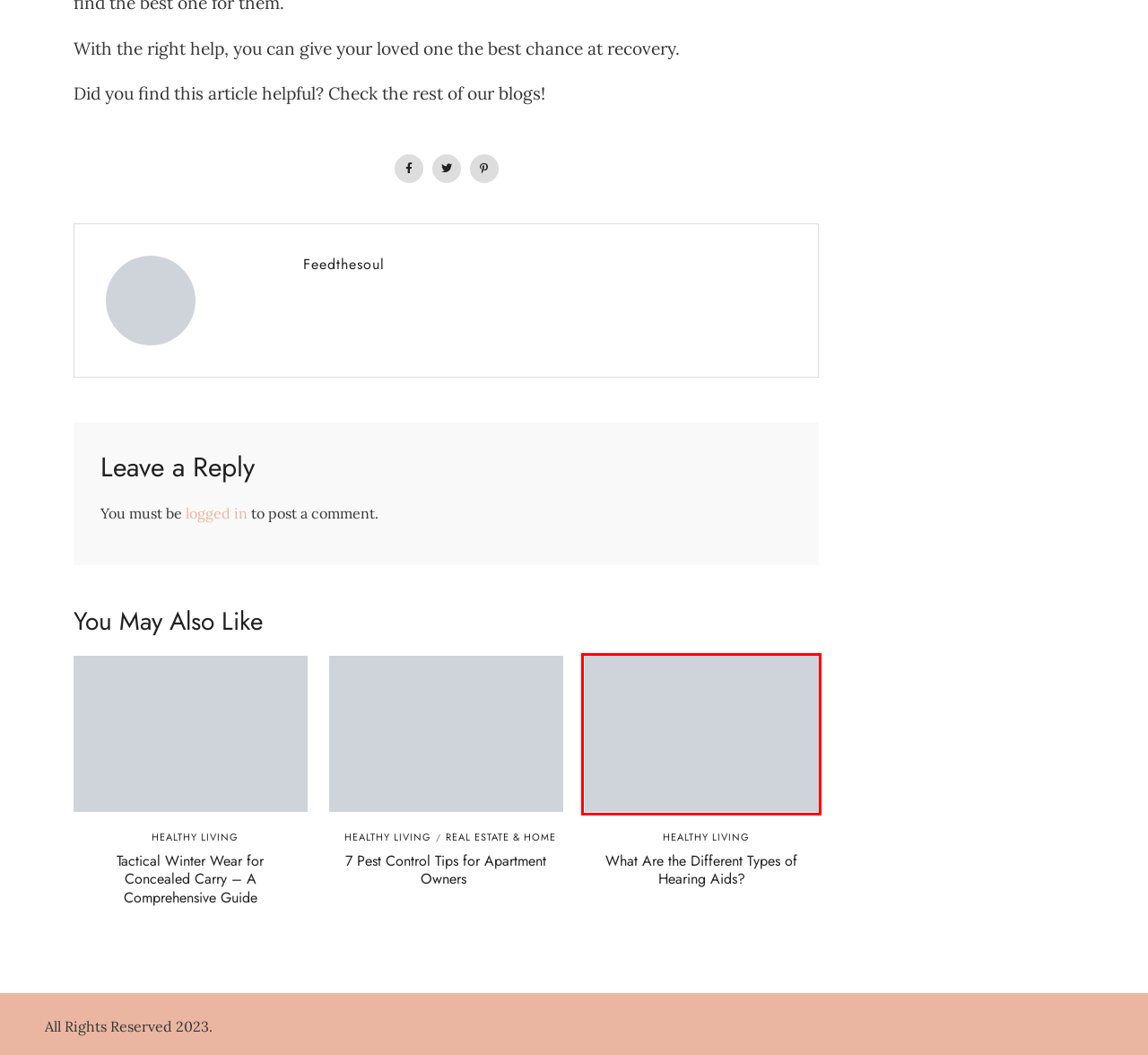You have a screenshot of a webpage where a red bounding box highlights a specific UI element. Identify the description that best matches the resulting webpage after the highlighted element is clicked. The choices are:
A. Contact - The Zen Buffet
B. Tactical Winter Wear for Concealed Carry - A Comprehensive Guide - The Zen Buffet
C. How to Choose the Best NDIS Support Coordinator for Your Needs - The Zen Buffet
D. The Health Benefits of Using Water Filters - The Zen Buffet
E. Log In ‹ The Zen Buffet — WordPress
F. What Are the Different Types of Hearing Aids? - The Zen Buffet
G. Real Estate & Home Archives - The Zen Buffet
H. 7 Pest Control Tips for Apartment Owners  - The Zen Buffet

F